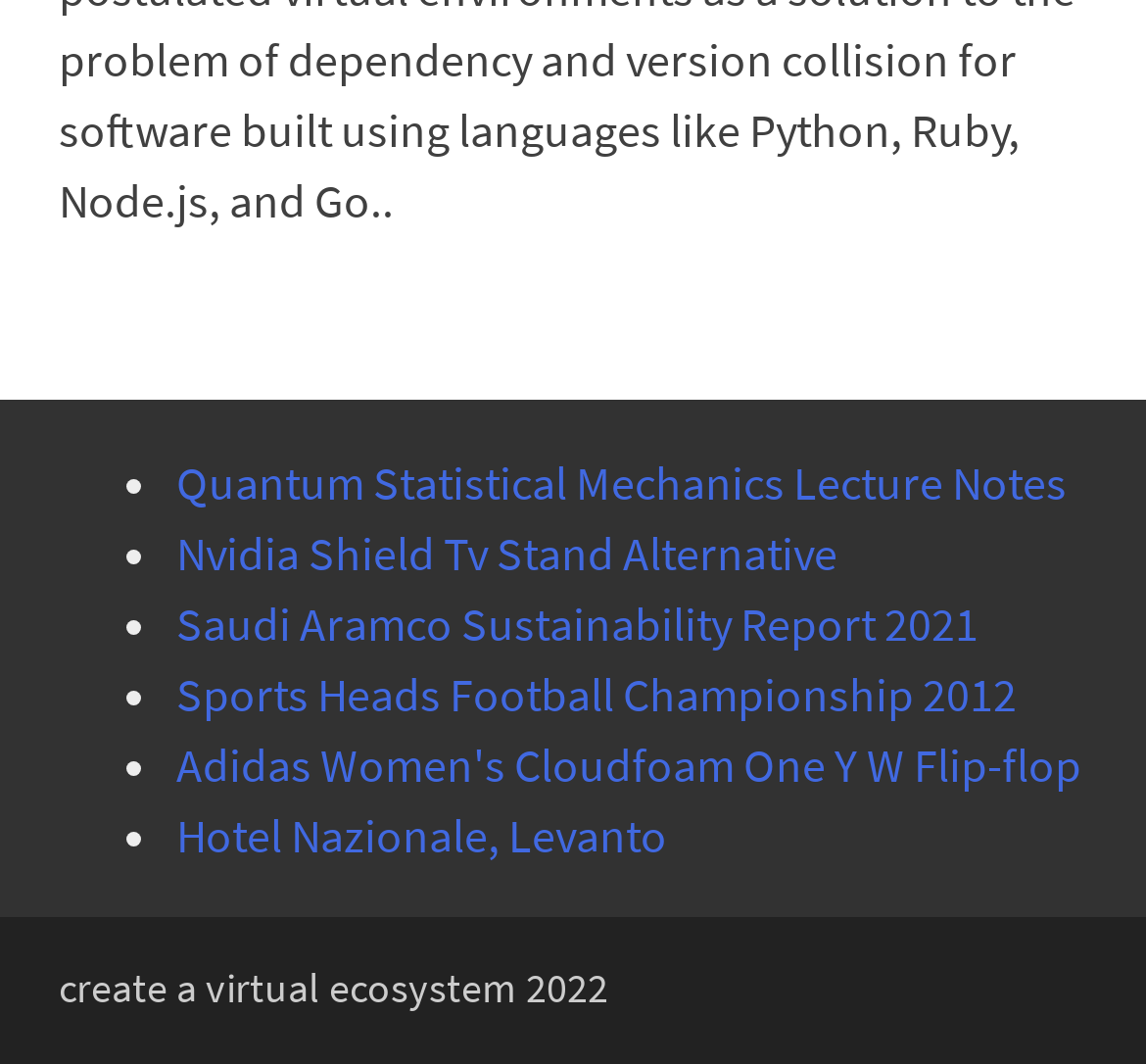What is the purpose of the bullet points on the webpage?
Please give a detailed and thorough answer to the question, covering all relevant points.

I observed that the bullet points (ListMarker elements) are used to separate the links on the webpage, making it easier to read and distinguish between them.